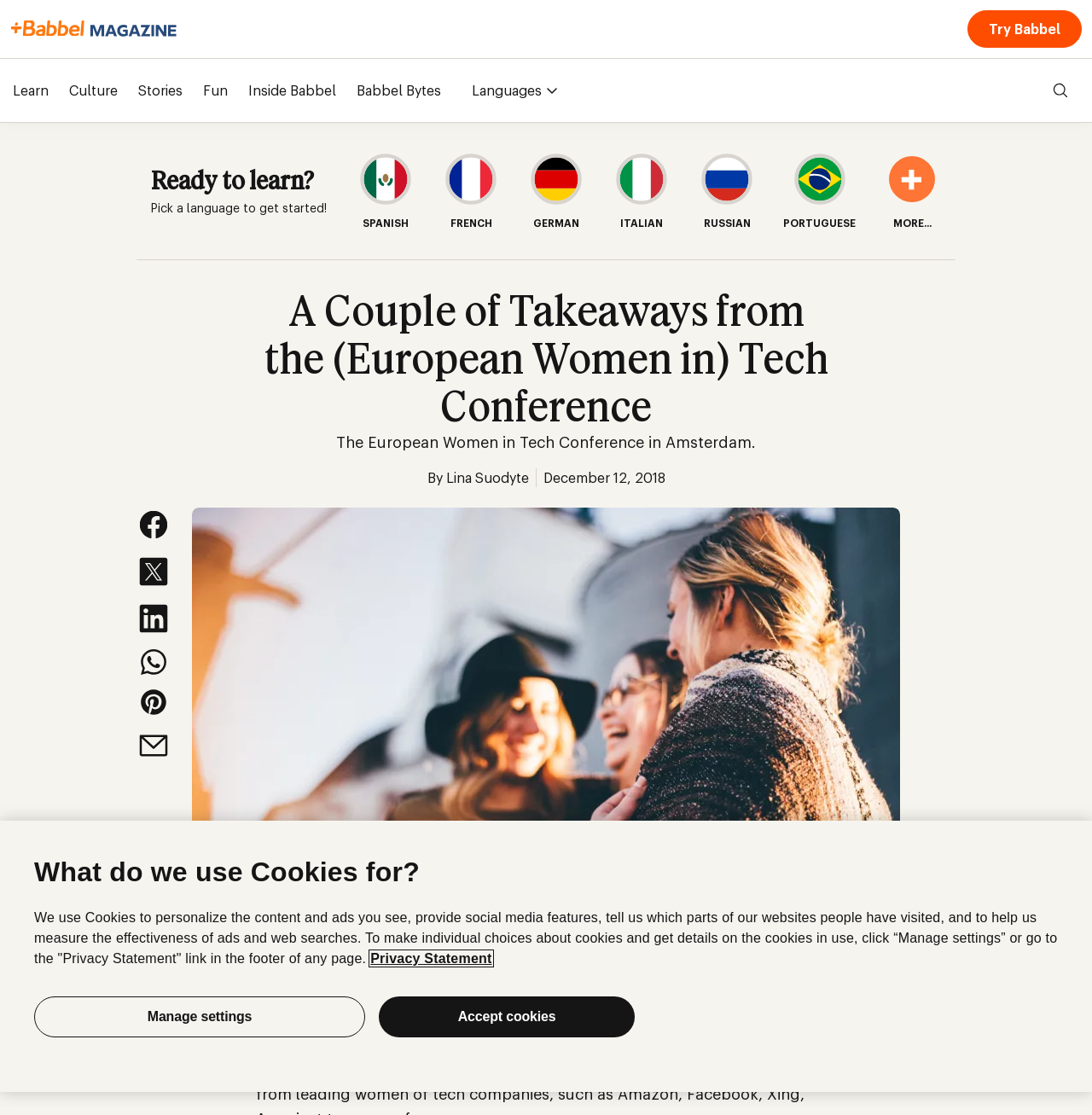Determine the bounding box coordinates of the element that should be clicked to execute the following command: "Toggle Search".

[0.954, 0.064, 0.988, 0.098]